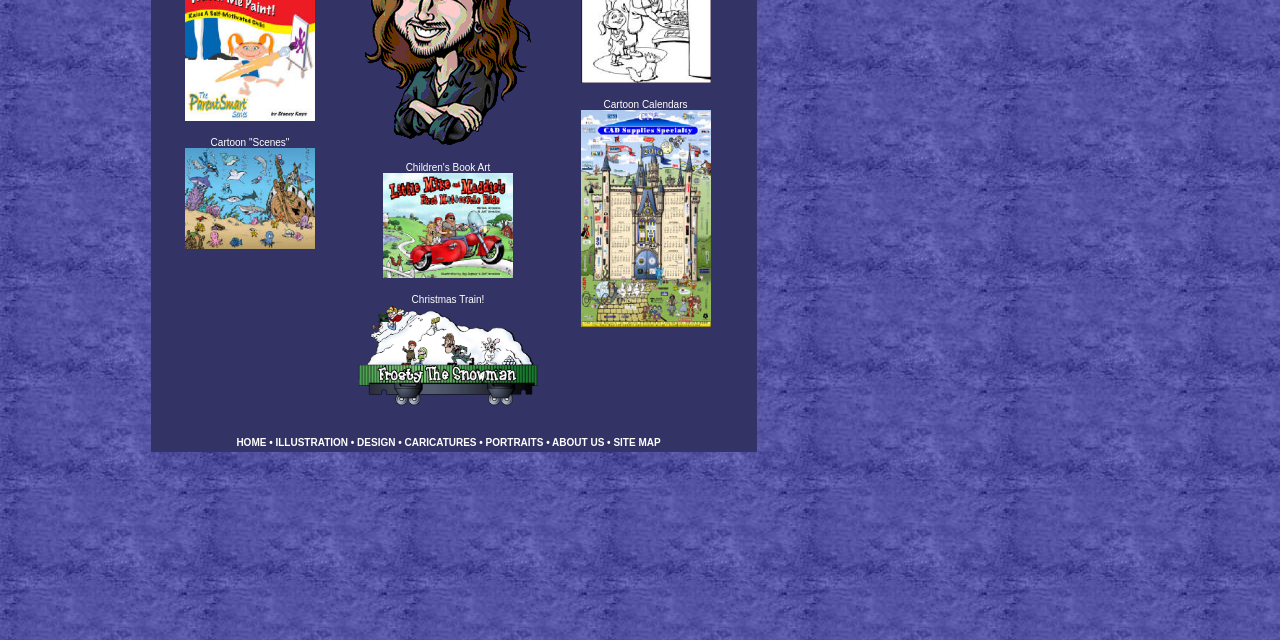Extract the bounding box of the UI element described as: "Back to the gallery".

None